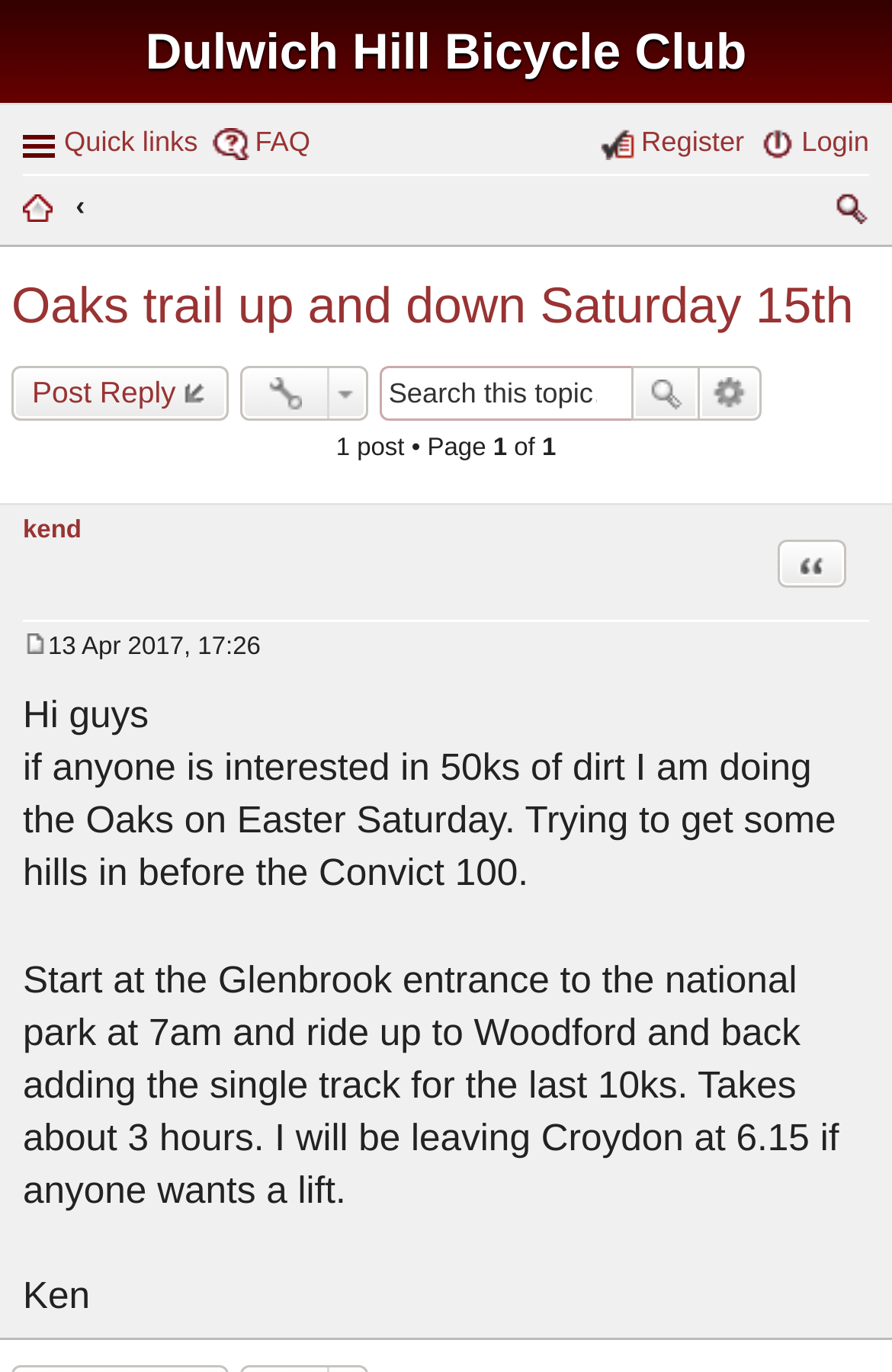Please identify the bounding box coordinates of the element on the webpage that should be clicked to follow this instruction: "Quote the post". The bounding box coordinates should be given as four float numbers between 0 and 1, formatted as [left, top, right, bottom].

[0.872, 0.394, 0.949, 0.429]